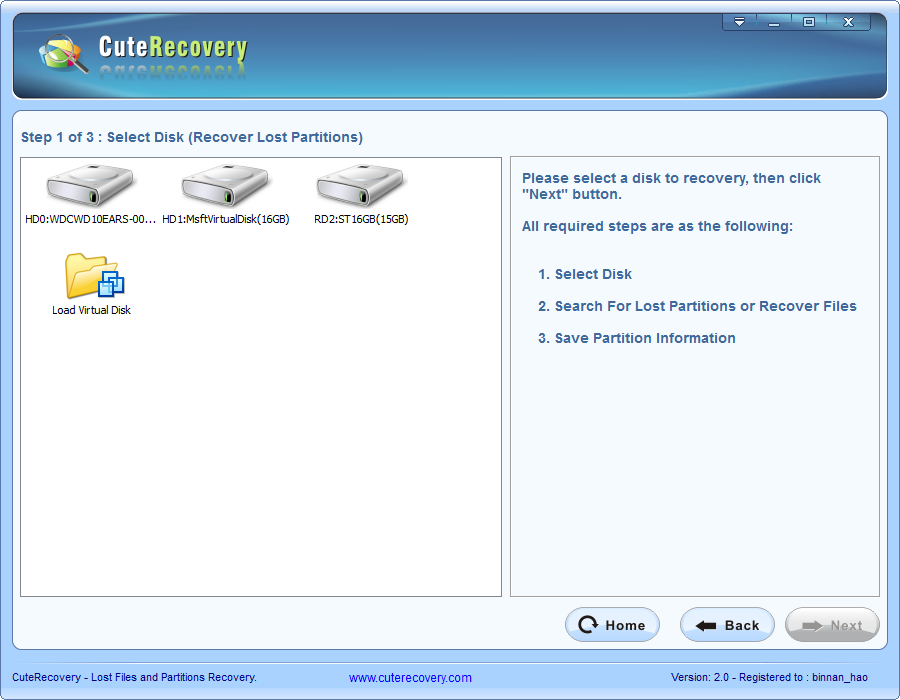How many disks are listed in the interface?
Provide an in-depth and detailed answer to the question.

The interface displays a list of three disks, each represented by an icon indicating a different storage device, which are HD0: WDC WD10EARS-00, HD1: MsFTVirtualDisk (16GB), and RD2: ST (16GB).